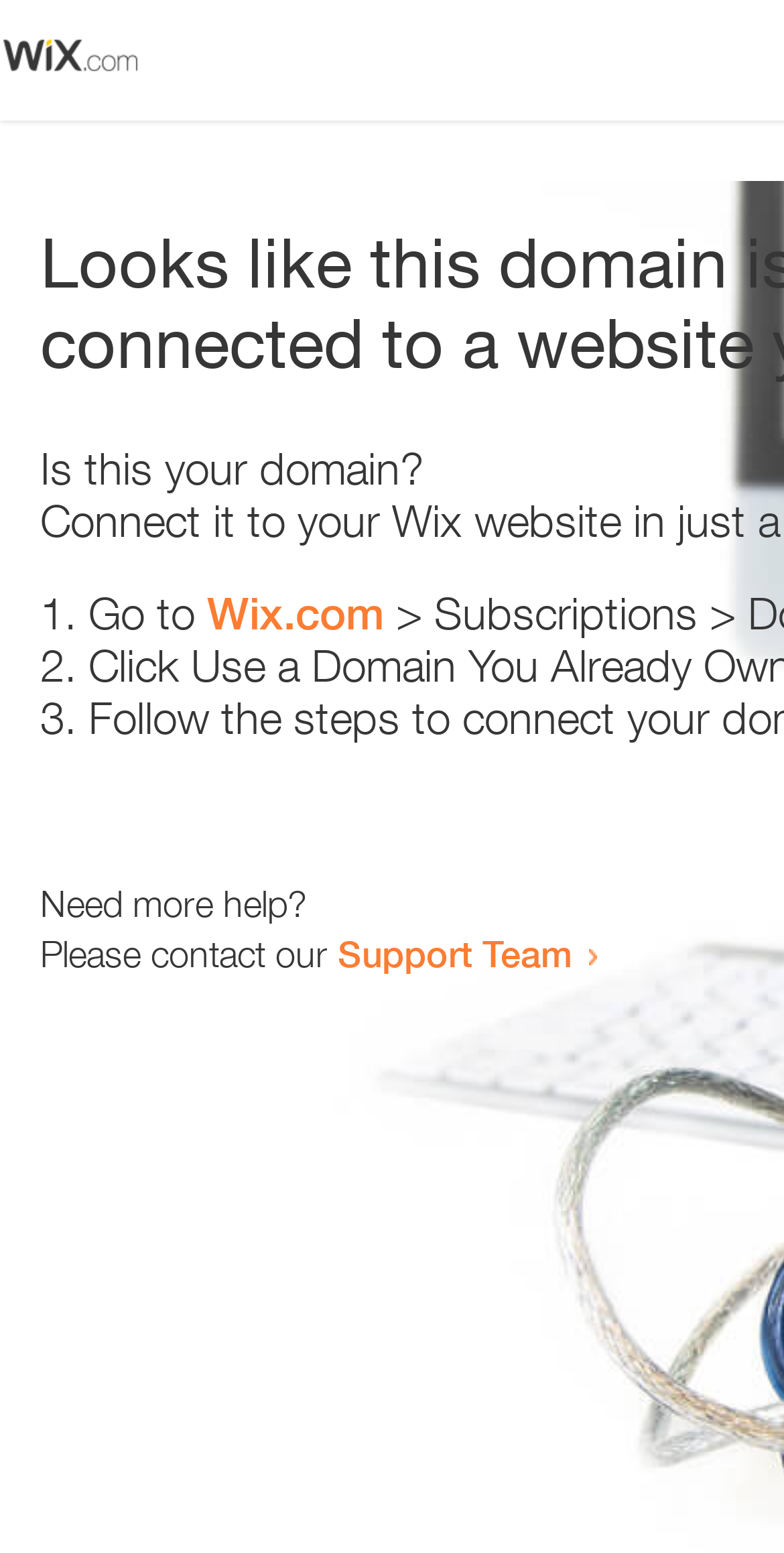What is the tone of the webpage?
Based on the visual details in the image, please answer the question thoroughly.

The tone of the webpage is helpful, as it provides guidance and resources to resolve the domain issue, and offers support for further assistance.